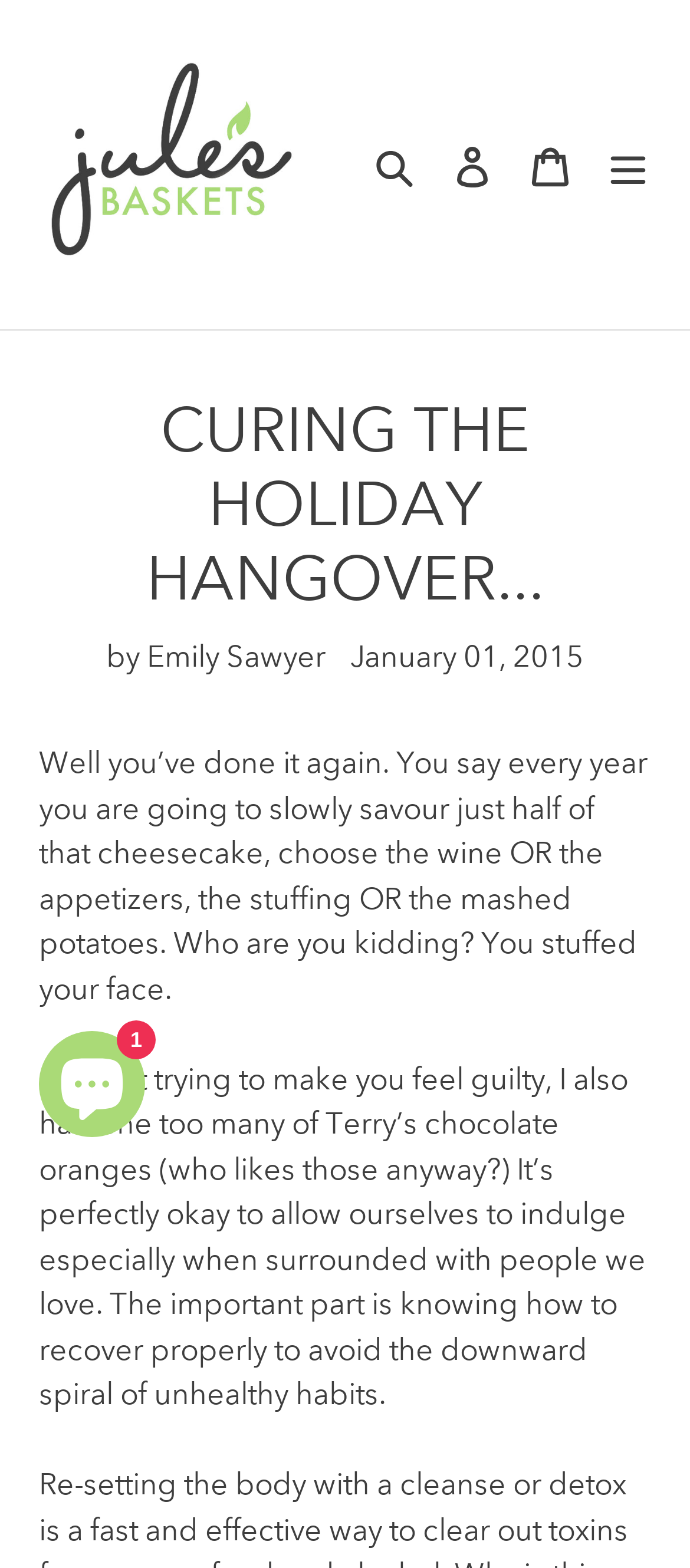What is the date of the article?
Please utilize the information in the image to give a detailed response to the question.

I found the answer by looking at the time element that contains the static text 'January 01, 2015' which is located below the author's name.